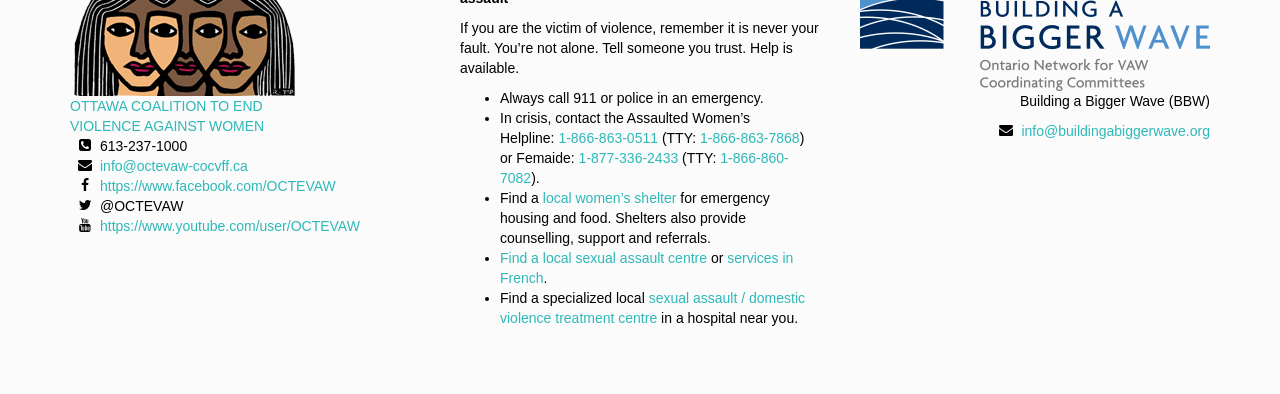Please reply to the following question with a single word or a short phrase:
What is the phone number to contact in an emergency?

911